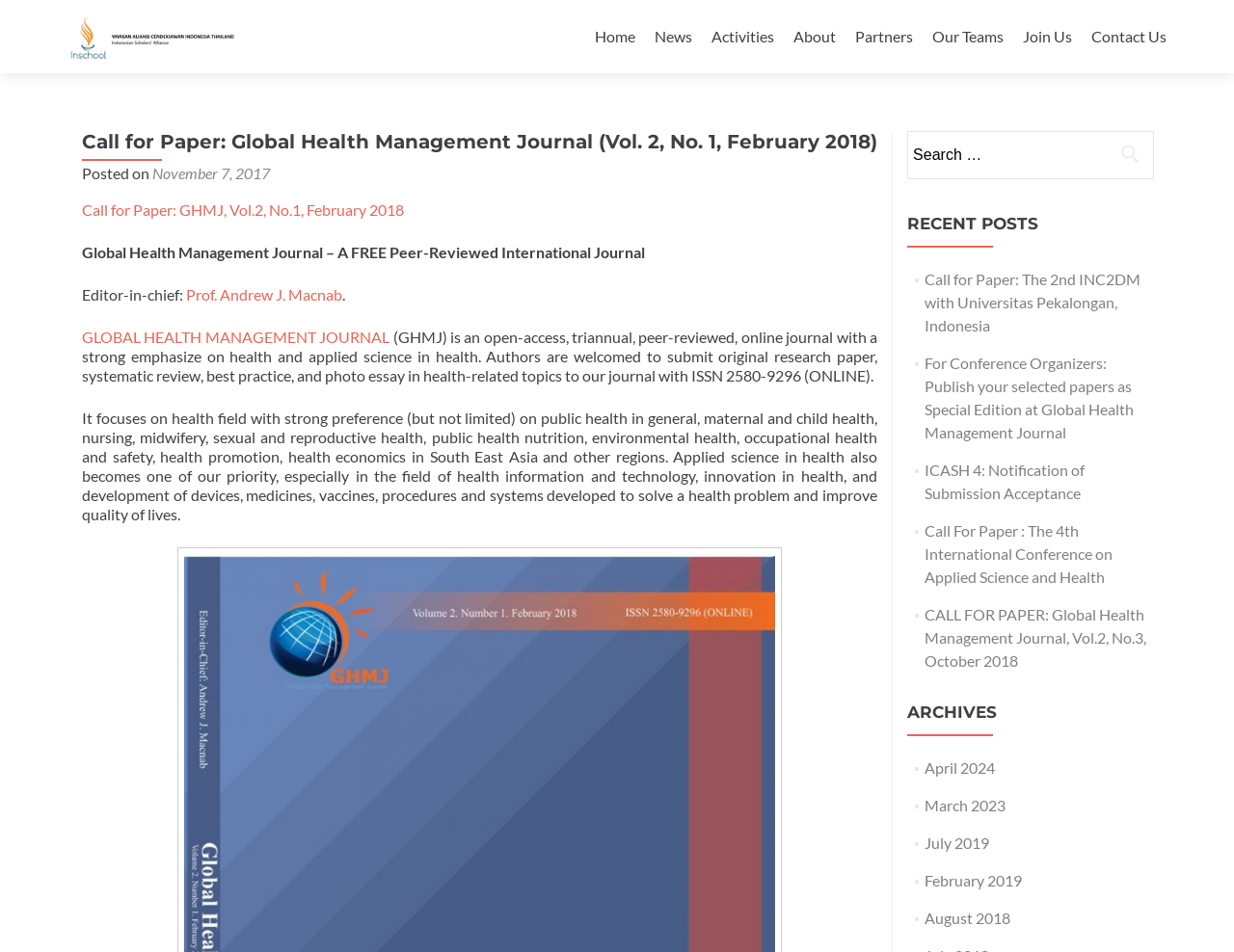Please determine the bounding box coordinates of the clickable area required to carry out the following instruction: "Click on the link to read about SEO Strategy Content Writer". The coordinates must be four float numbers between 0 and 1, represented as [left, top, right, bottom].

None